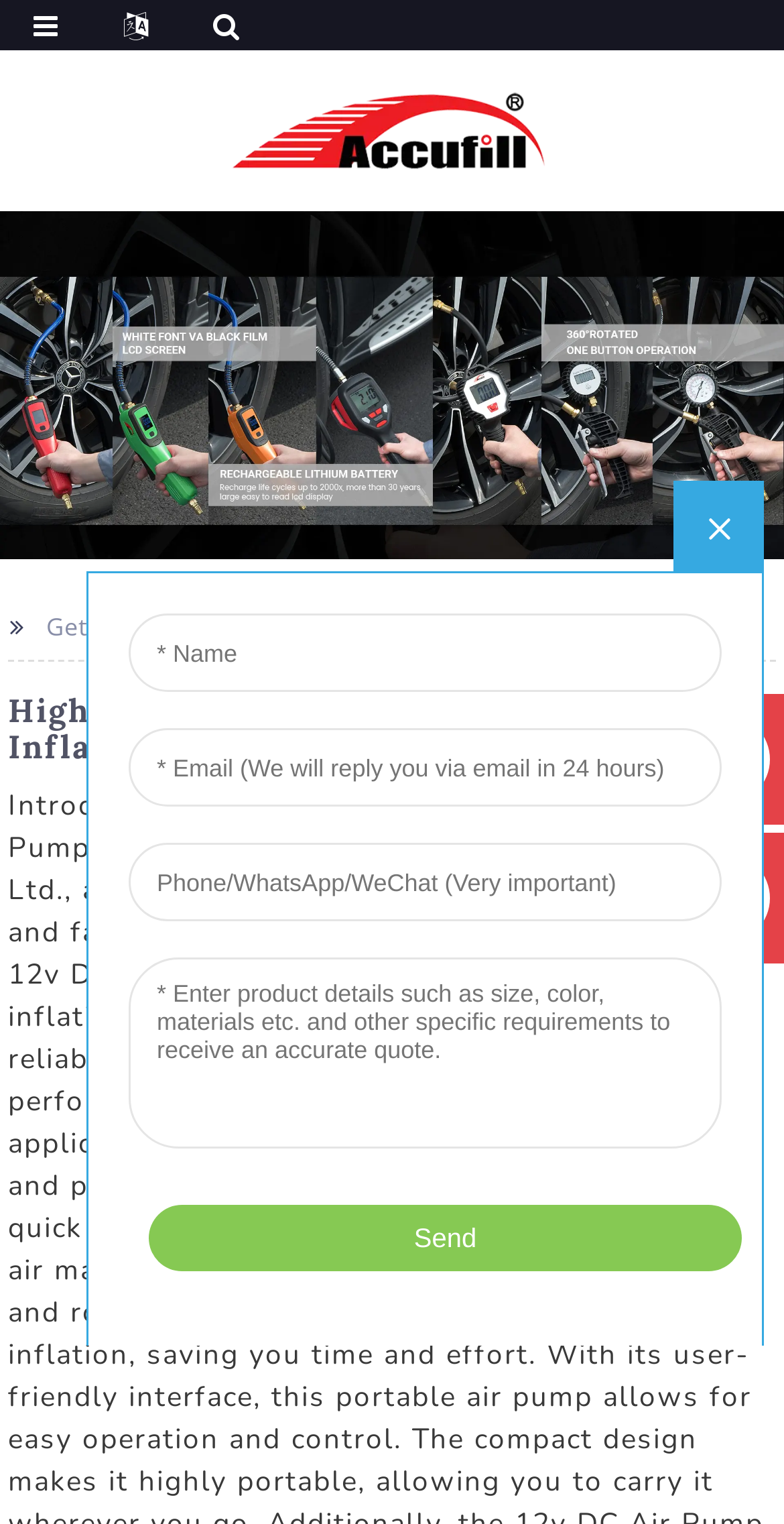Using the format (top-left x, top-left y, bottom-right x, bottom-right y), provide the bounding box coordinates for the described UI element. All values should be floating point numbers between 0 and 1: alt="logo"

[0.291, 0.071, 0.711, 0.096]